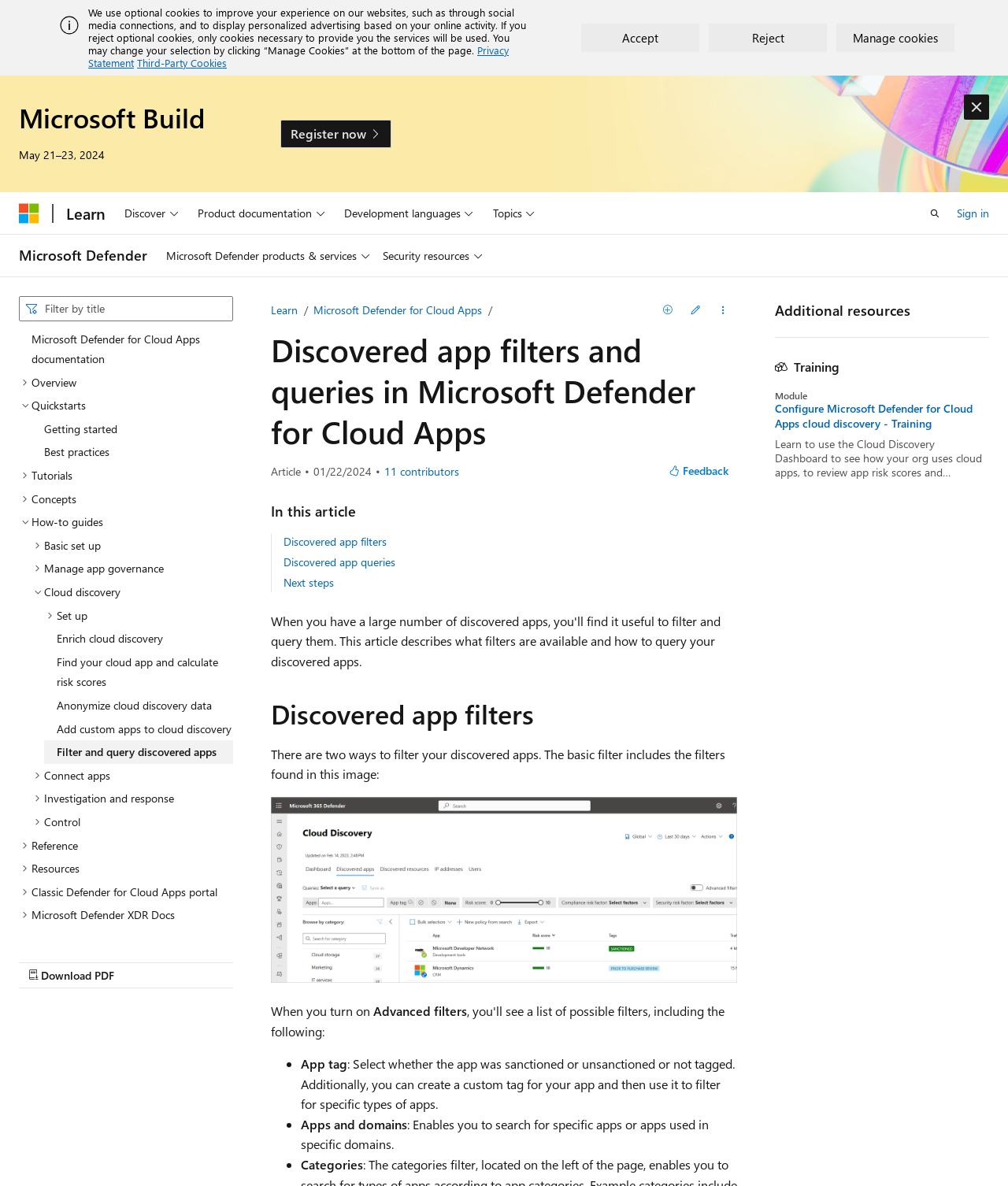Pinpoint the bounding box coordinates for the area that should be clicked to perform the following instruction: "View all contributors".

[0.381, 0.392, 0.455, 0.403]